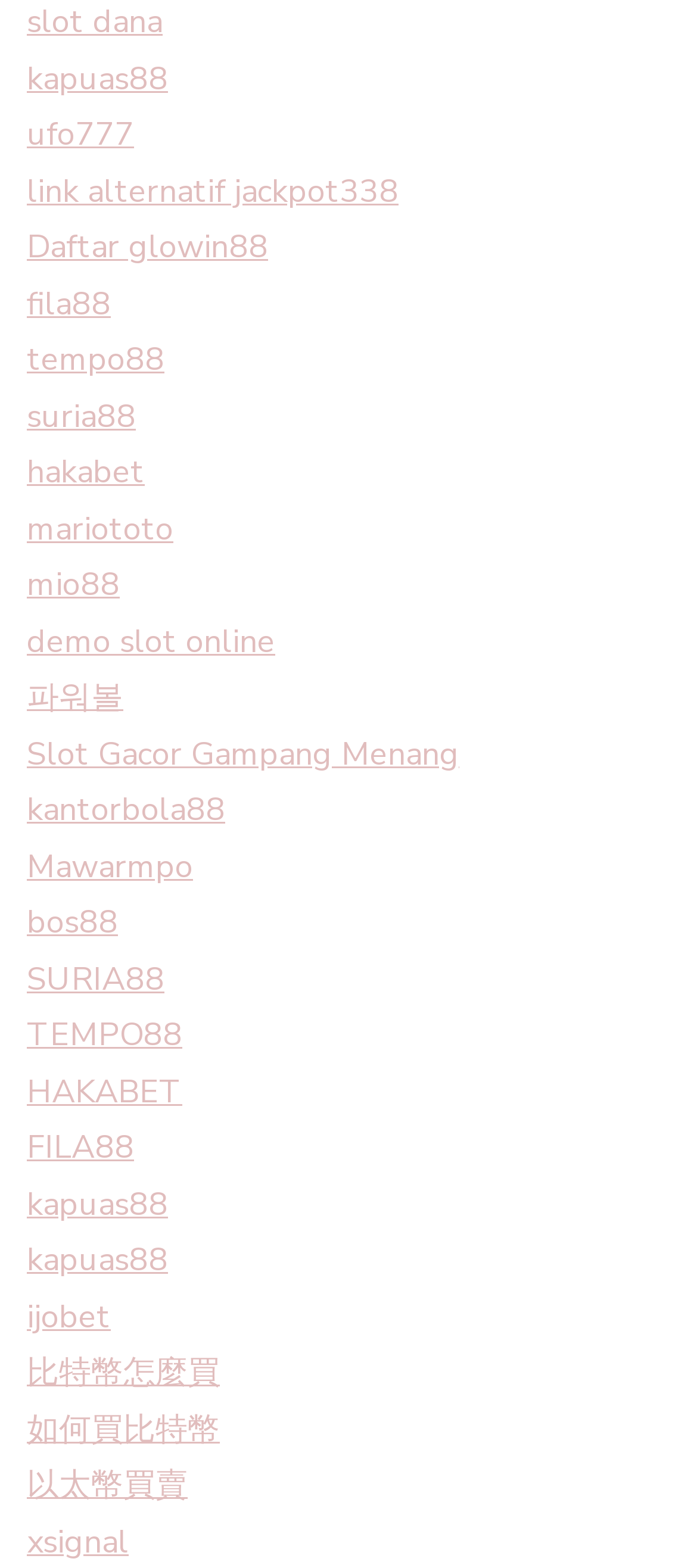Please provide the bounding box coordinates for the element that needs to be clicked to perform the instruction: "Watch us on YouTube". The coordinates must consist of four float numbers between 0 and 1, formatted as [left, top, right, bottom].

None